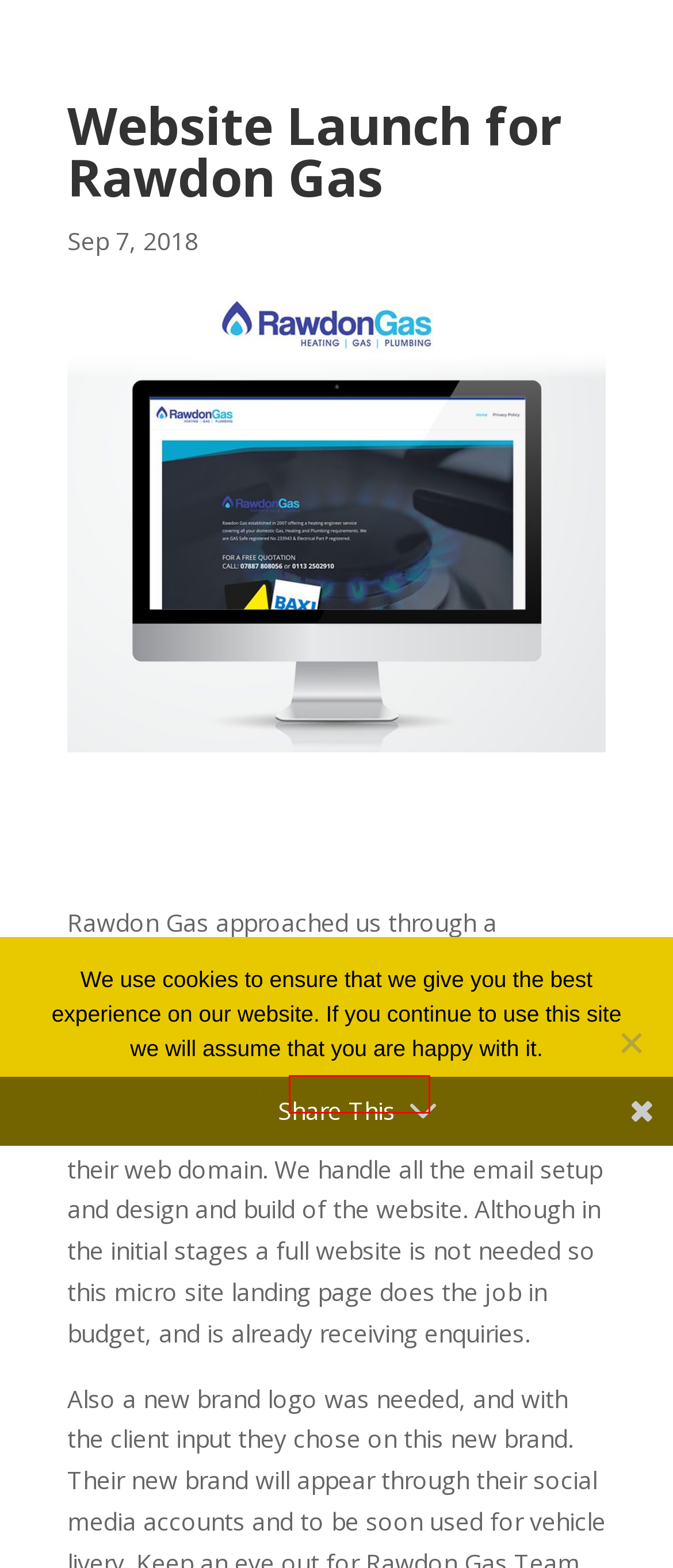A screenshot of a webpage is given with a red bounding box around a UI element. Choose the description that best matches the new webpage shown after clicking the element within the red bounding box. Here are the candidates:
A. June 2019 - Graphic and Web Design in Leeds freelance specialist
B. BEAUTY Archives - Graphic and Web Design in Leeds freelance specialist
C. February 2019 - Graphic and Web Design in Leeds freelance specialist
D. August 2018 - Graphic and Web Design in Leeds freelance specialist
E. October 2021 - Graphic and Web Design in Leeds freelance specialist
F. LipS6 Leeds Launch Party, Website & Print - Graphic and Web Design in Leeds freelance specialist
G. Privacy Policy - Graphic and Web Design in Leeds freelance specialist
H. New Beauty Therapy website for Urban Beauty - Graphic and Web Design in Leeds freelance specialist

G